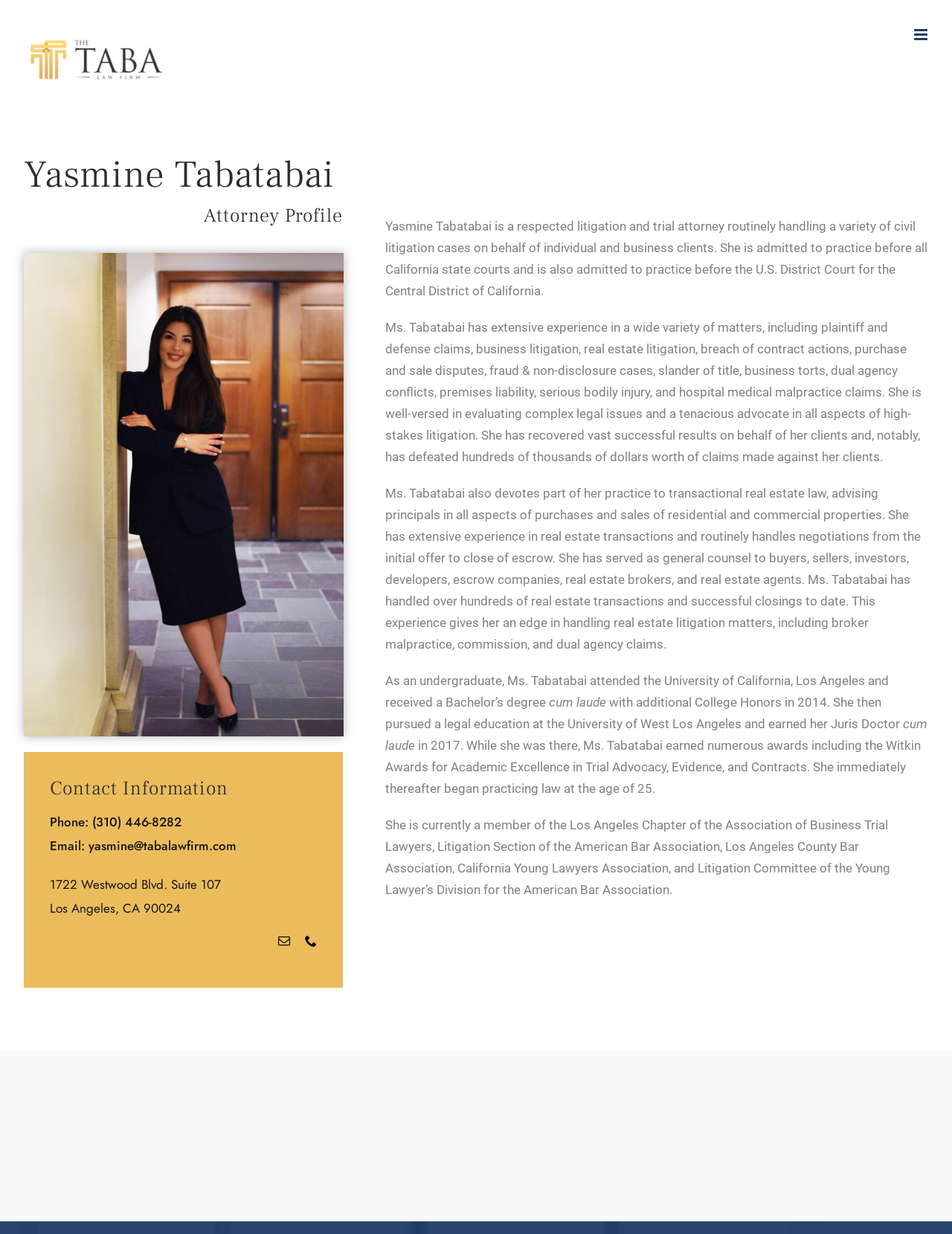What type of law does Yasmine Tabatabai practice?
Using the image provided, answer with just one word or phrase.

Civil litigation